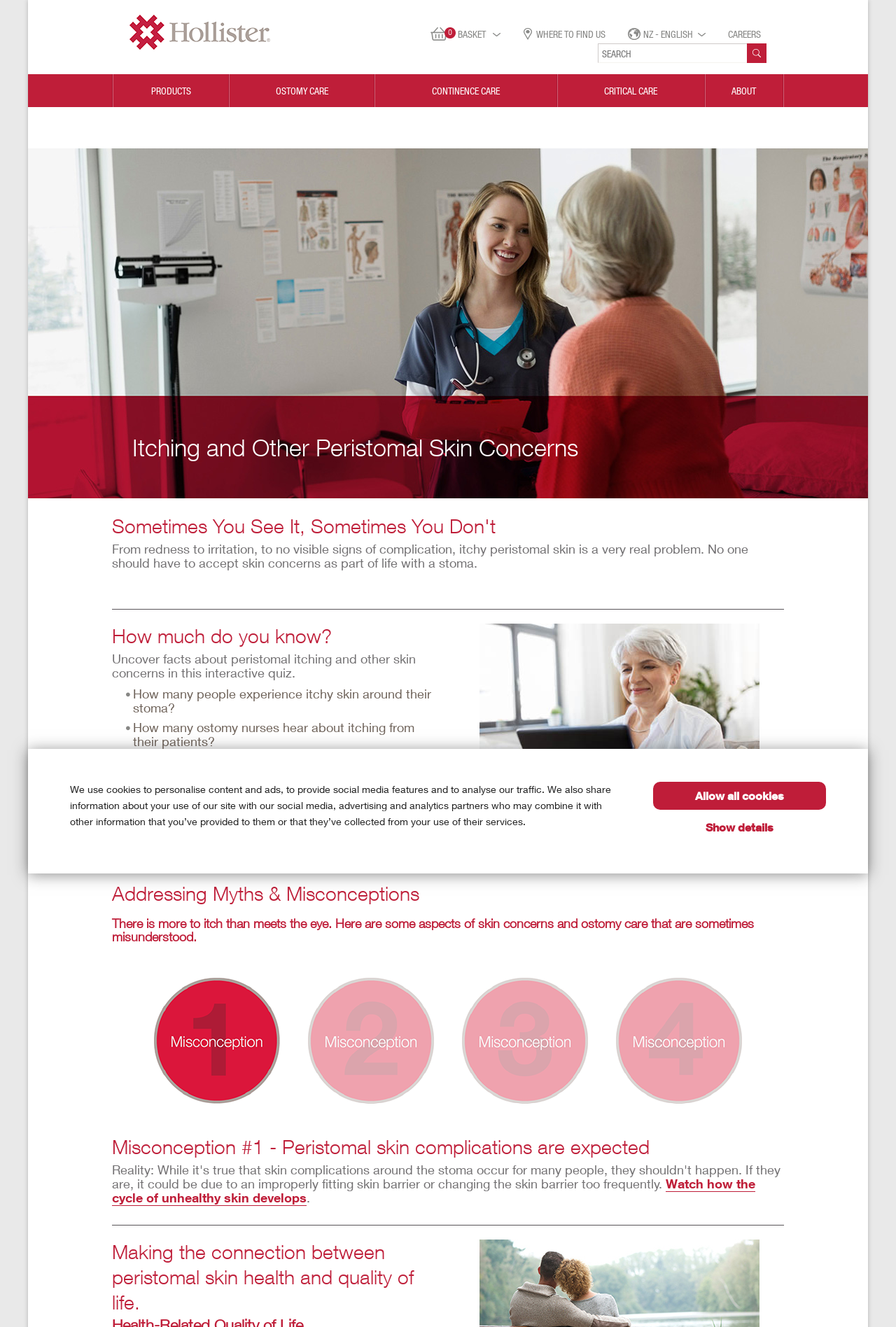Pinpoint the bounding box coordinates of the clickable area necessary to execute the following instruction: "Explore careers". The coordinates should be given as four float numbers between 0 and 1, namely [left, top, right, bottom].

[0.807, 0.016, 0.855, 0.036]